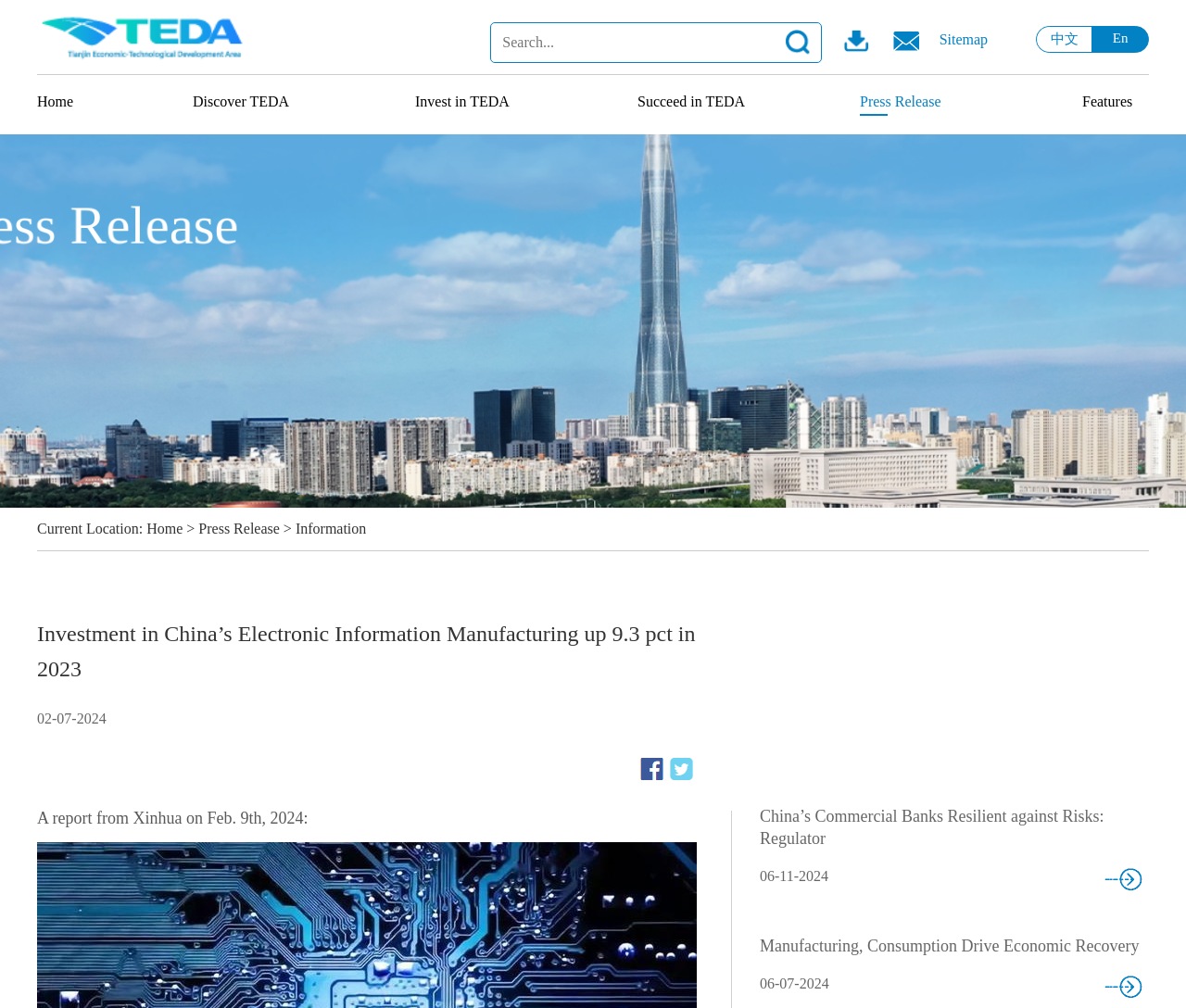Locate the bounding box coordinates of the element that should be clicked to execute the following instruction: "Read press release".

[0.725, 0.093, 0.912, 0.115]